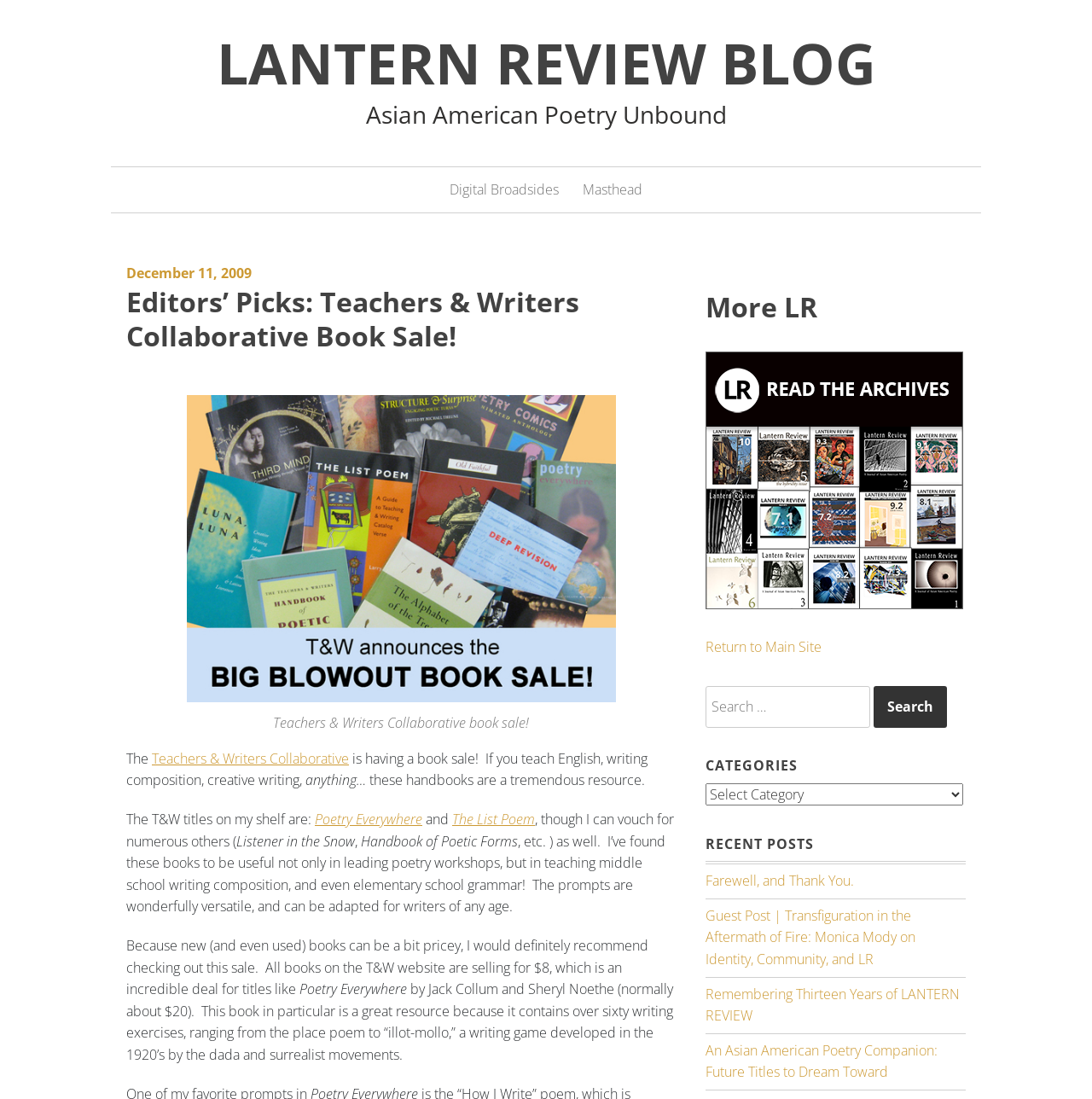Specify the bounding box coordinates of the area to click in order to execute this command: 'Click on the 'LANTERN REVIEW BLOG' link'. The coordinates should consist of four float numbers ranging from 0 to 1, and should be formatted as [left, top, right, bottom].

[0.198, 0.022, 0.802, 0.092]